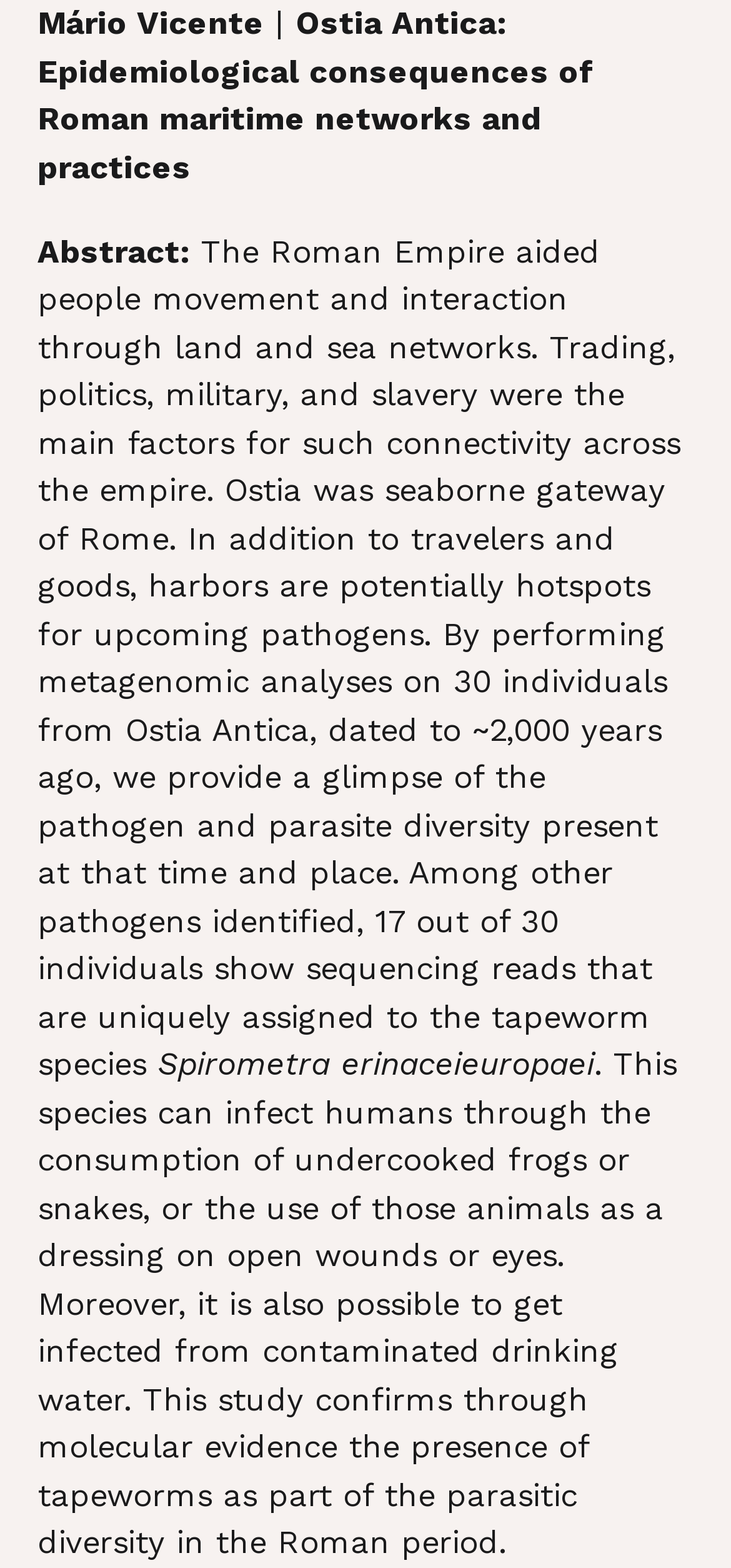Generate a detailed explanation of the webpage's features and information.

The webpage appears to be an abstract or summary of a research paper or presentation. At the top, there is a title section that spans almost the entire width of the page, containing the author's name "Mário Vicente" followed by a vertical bar and the title "Ostia Antica: Epidemiological consequences of Roman maritime networks and practices". 

Below the title, there is an abstract section that occupies most of the page. The abstract is divided into several paragraphs. The first paragraph starts with the label "Abstract:" and discusses how the Roman Empire facilitated people movement and interaction through land and sea networks, highlighting factors such as trading, politics, military, and slavery. 

The second paragraph is longer and describes a research study that analyzed 30 individuals from Ostia Antica, dated to around 2,000 years ago, to understand the pathogen and parasite diversity present at that time and place. The text mentions that 17 out of 30 individuals showed sequencing reads assigned to the tapeworm species Spirometra erinaceieuropaei, which can infect humans through various means, including consuming undercooked frogs or snakes, using them as a dressing on open wounds or eyes, or contaminated drinking water. The study confirms the presence of tapeworms as part of the parasitic diversity in the Roman period.